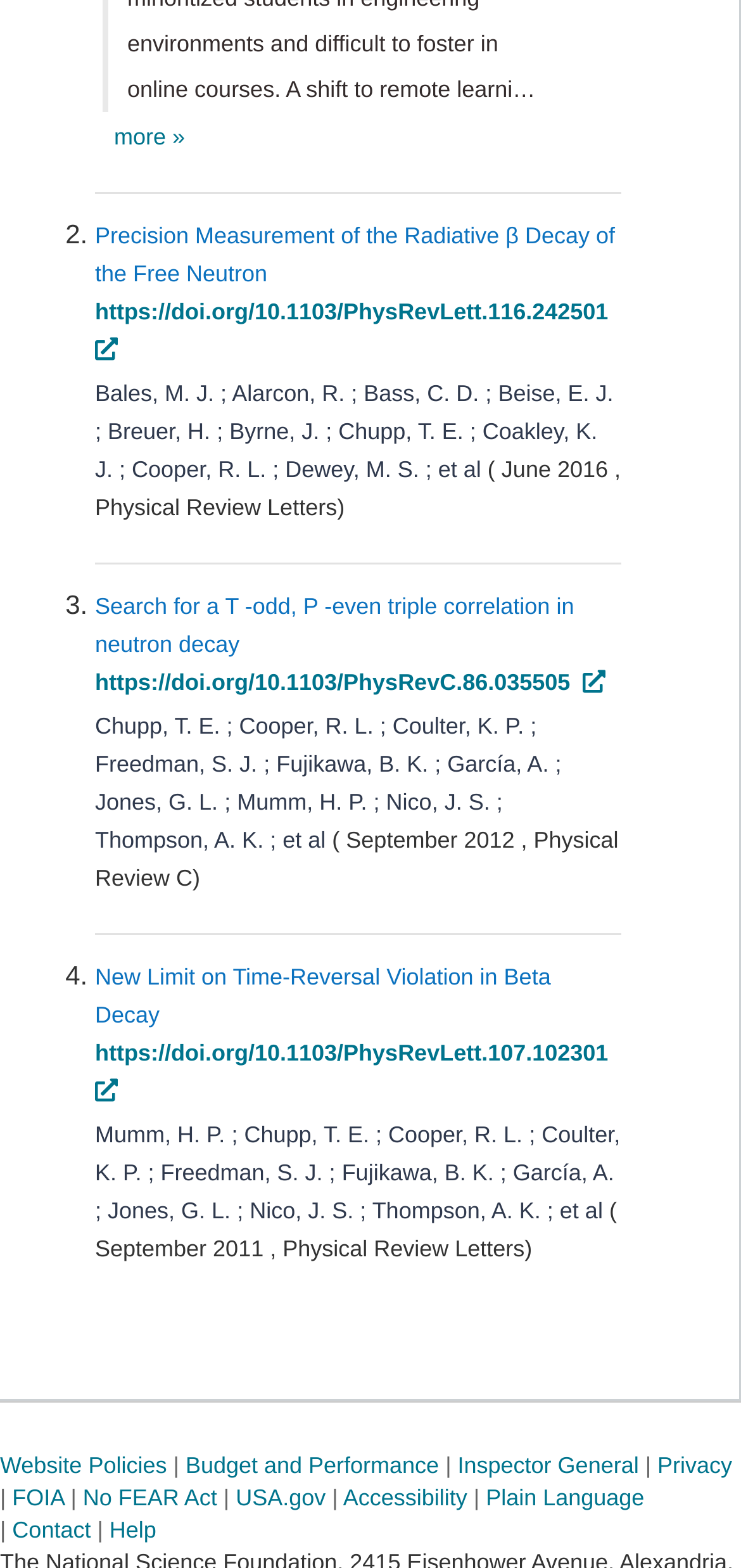Find the bounding box coordinates for the area you need to click to carry out the instruction: "view FOIA". The coordinates should be four float numbers between 0 and 1, indicated as [left, top, right, bottom].

[0.017, 0.947, 0.087, 0.964]